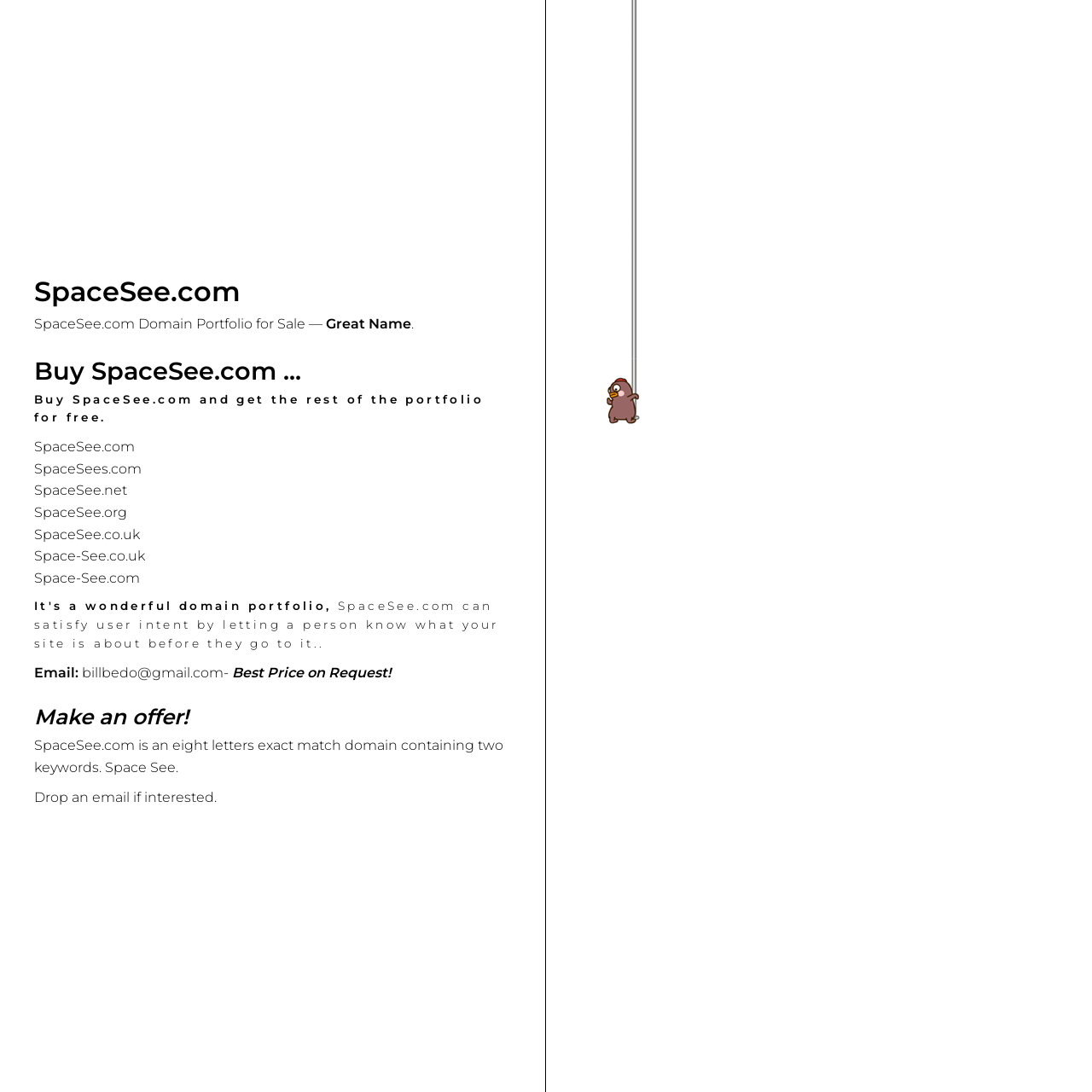Refer to the image and provide an in-depth answer to the question:
What is the purpose of SpaceSee.com?

According to the webpage, SpaceSee.com can satisfy user intent by letting a person know what the site is about before they go to it, as stated in the text 'SpaceSee.com can satisfy user intent by letting a person know what your site is about before they go to it..'.